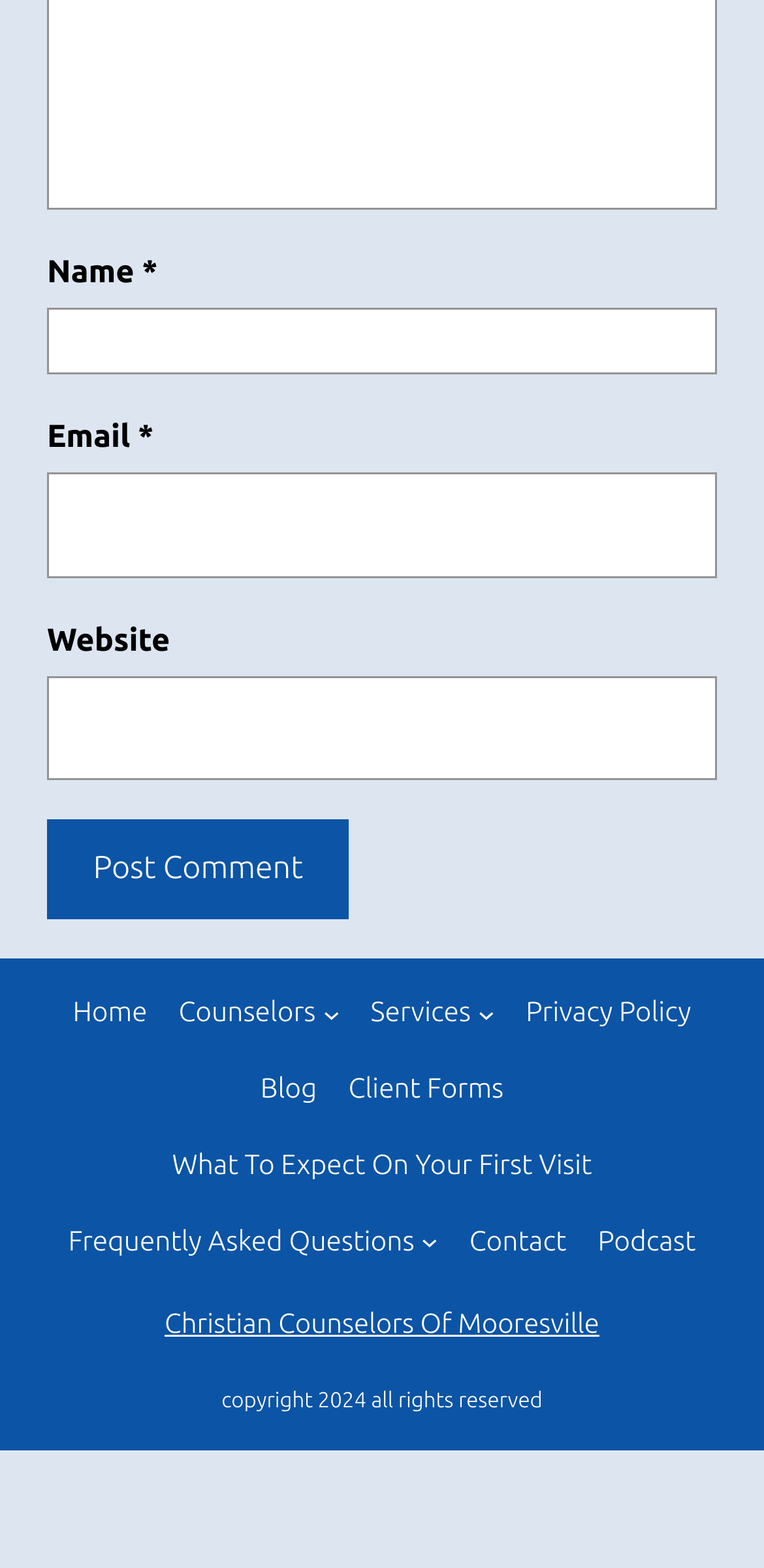Please answer the following question using a single word or phrase: 
What is the purpose of the button 'Post Comment'?

To post a comment